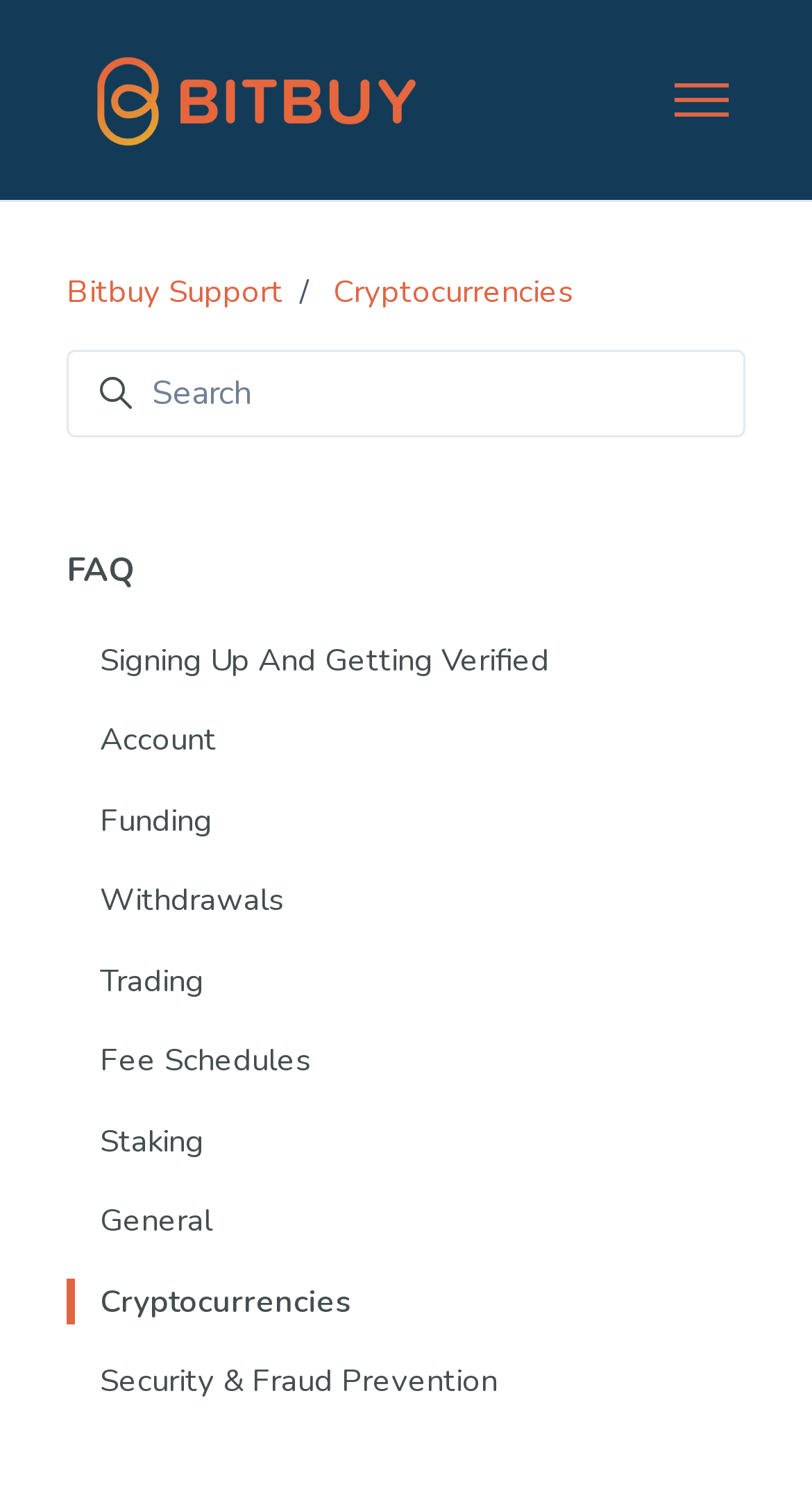Answer the following inquiry with a single word or phrase:
What is the primary navigation menu?

Bitbuy Support Help Center